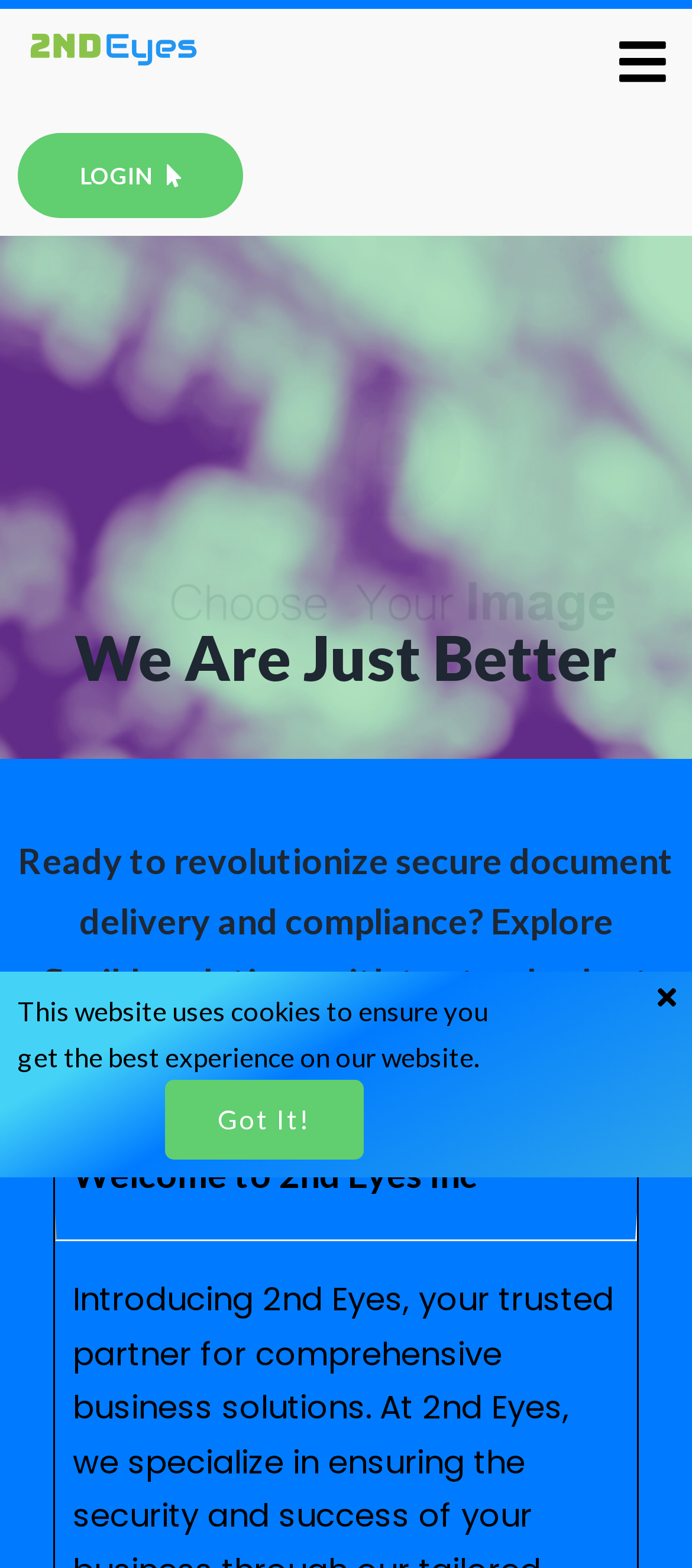Use a single word or phrase to answer this question: 
What is the orientation of the separator?

Horizontal